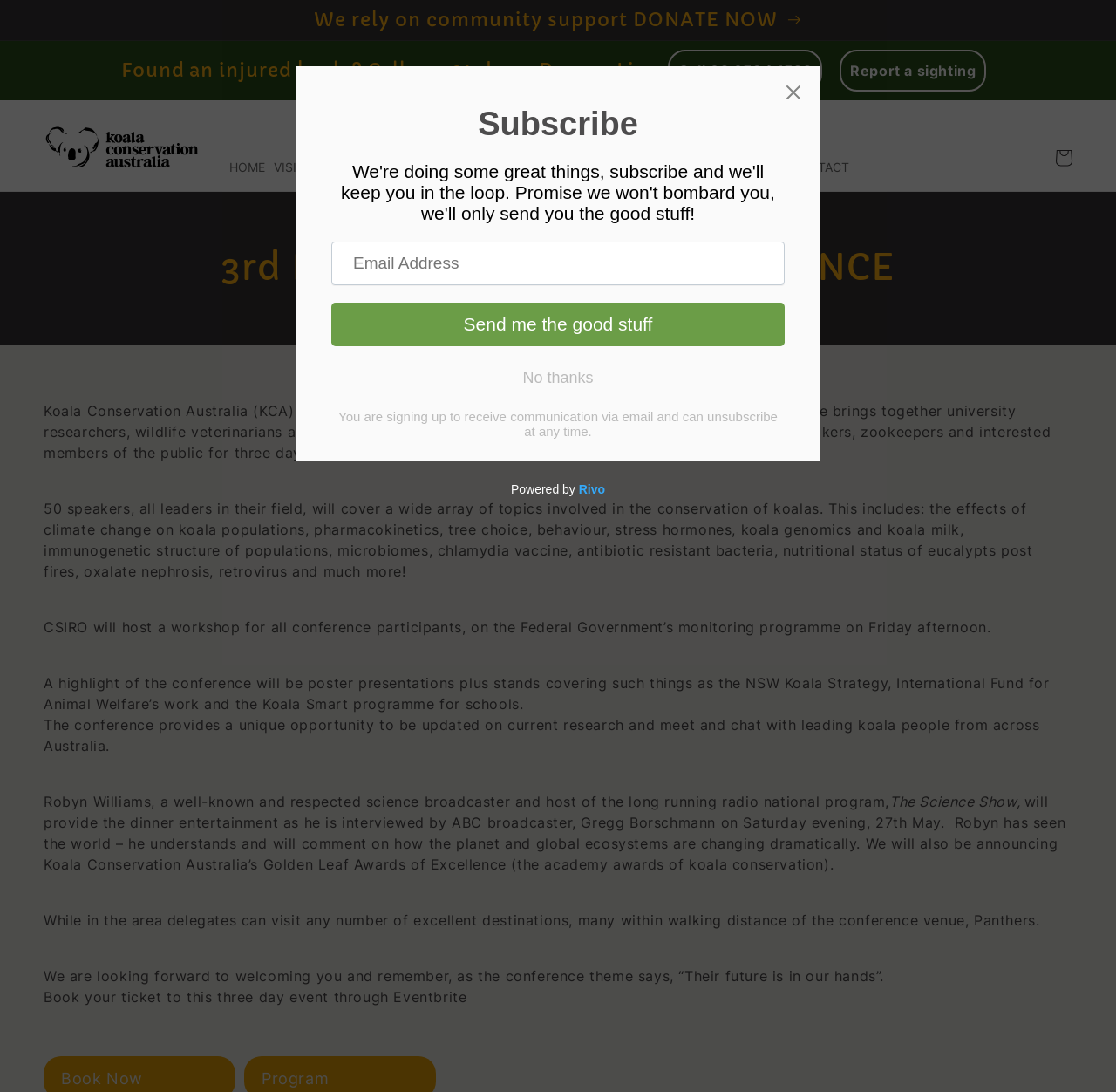Please specify the bounding box coordinates of the clickable region to carry out the following instruction: "Book a ticket to the 3rd National Koala Conference". The coordinates should be four float numbers between 0 and 1, in the format [left, top, right, bottom].

[0.039, 0.905, 0.418, 0.921]